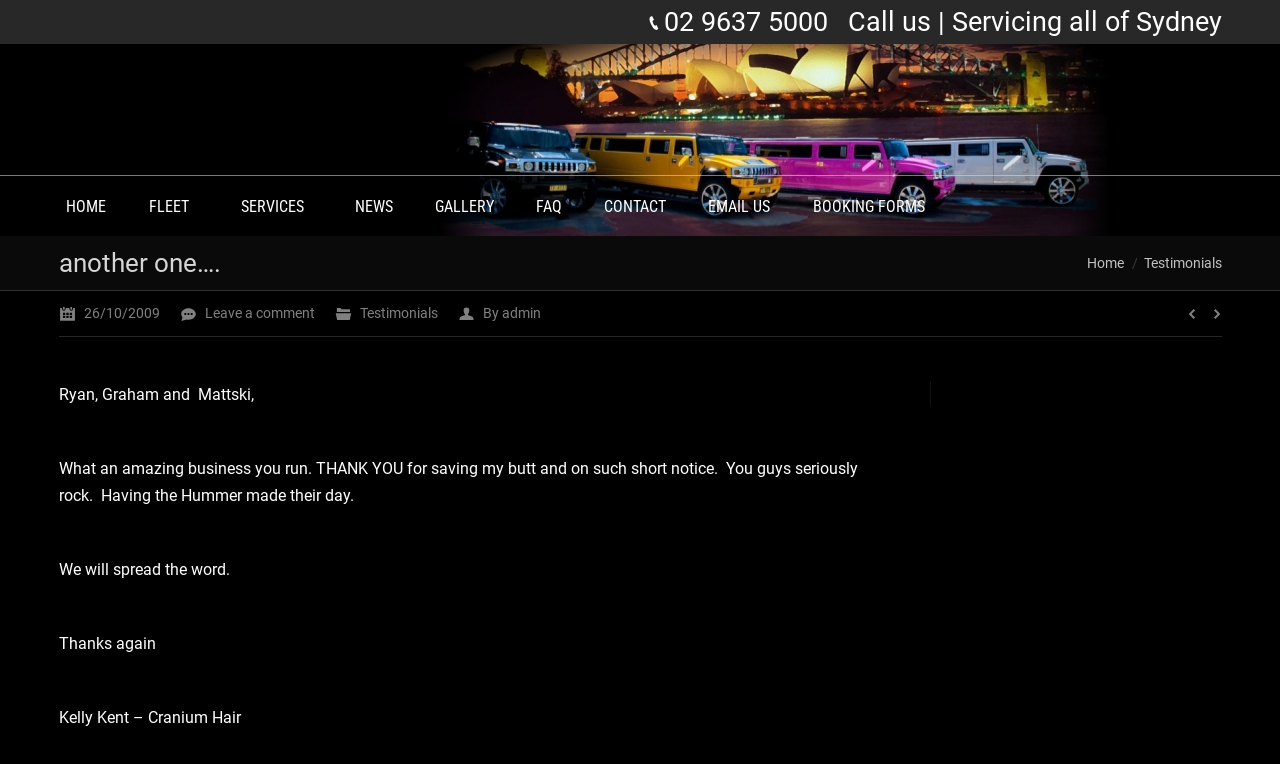Give a one-word or one-phrase response to the question:
What is the phone number to call for services?

02 9637 5000